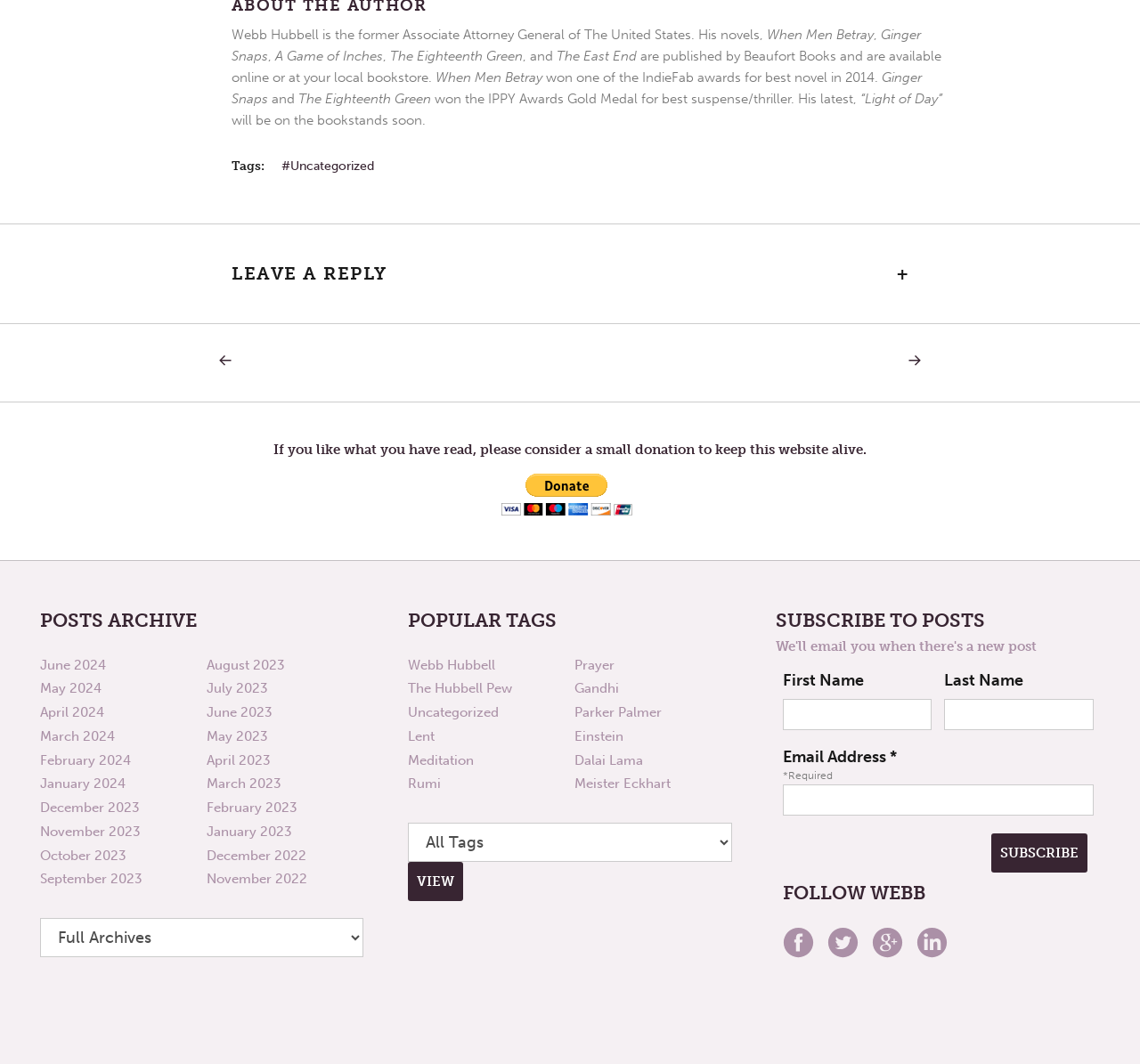Find and specify the bounding box coordinates that correspond to the clickable region for the instruction: "Click the 'Subscribe' button".

[0.869, 0.783, 0.954, 0.82]